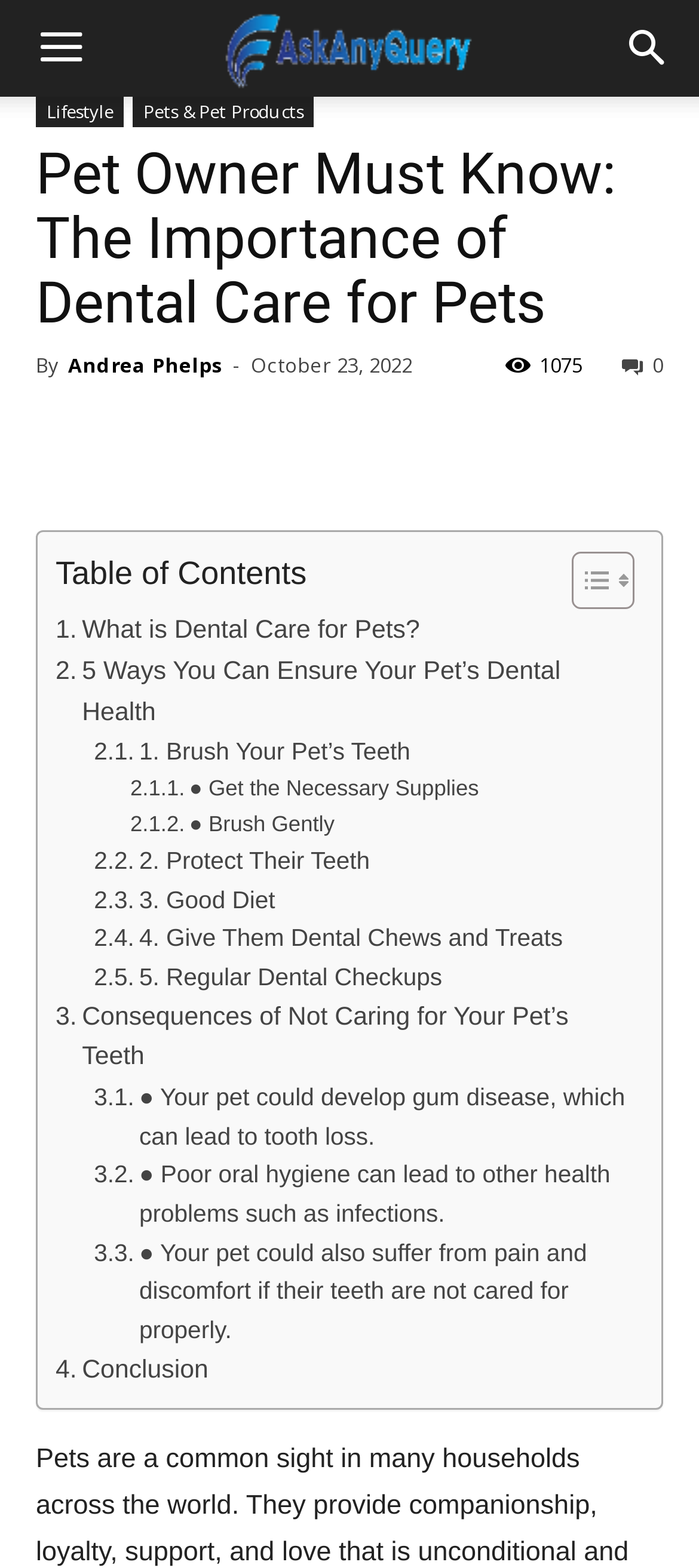Specify the bounding box coordinates of the region I need to click to perform the following instruction: "Click the 'What is Dental Care for Pets?' link". The coordinates must be four float numbers in the range of 0 to 1, i.e., [left, top, right, bottom].

[0.079, 0.39, 0.601, 0.416]